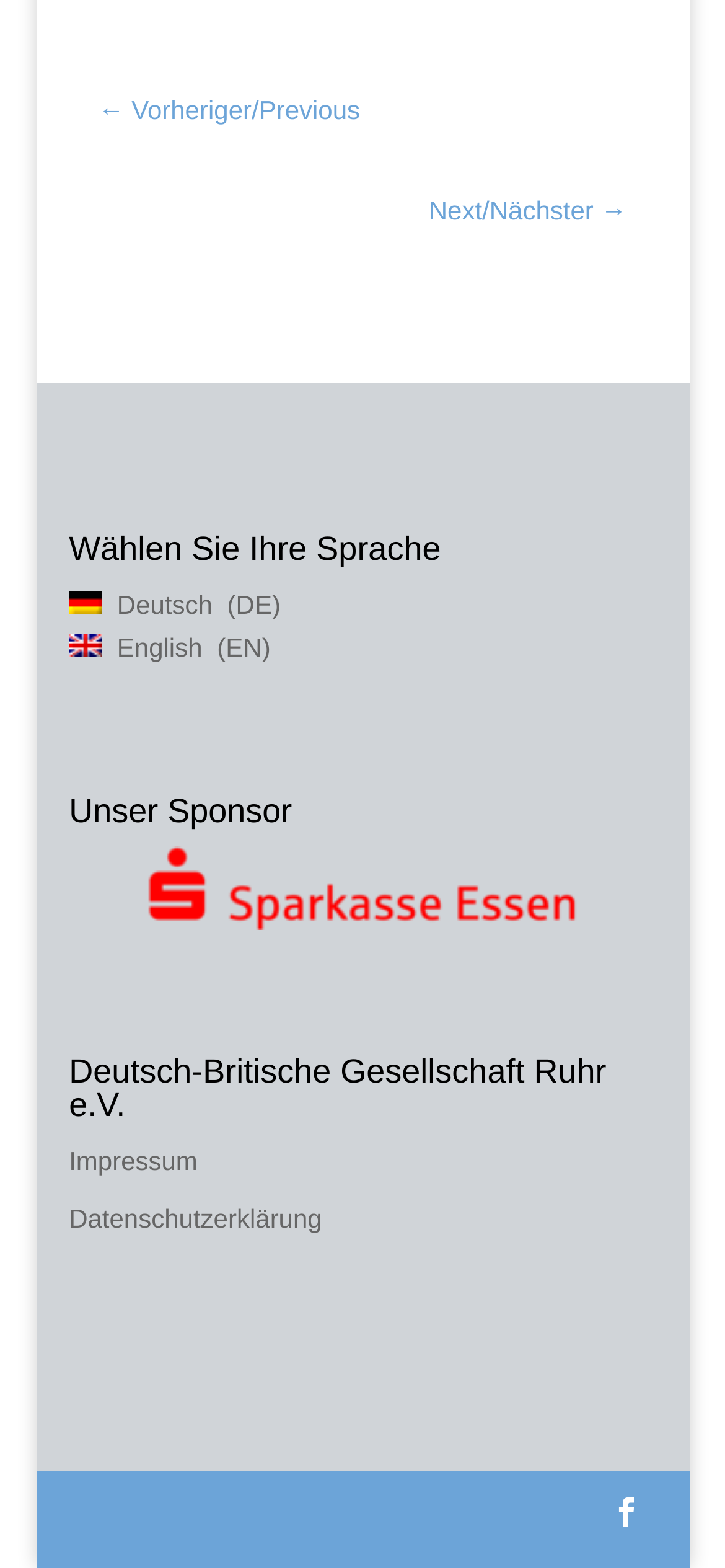Determine the bounding box coordinates for the UI element described. Format the coordinates as (top-left x, top-left y, bottom-right x, bottom-right y) and ensure all values are between 0 and 1. Element description: Deutsch DE

[0.095, 0.372, 0.905, 0.4]